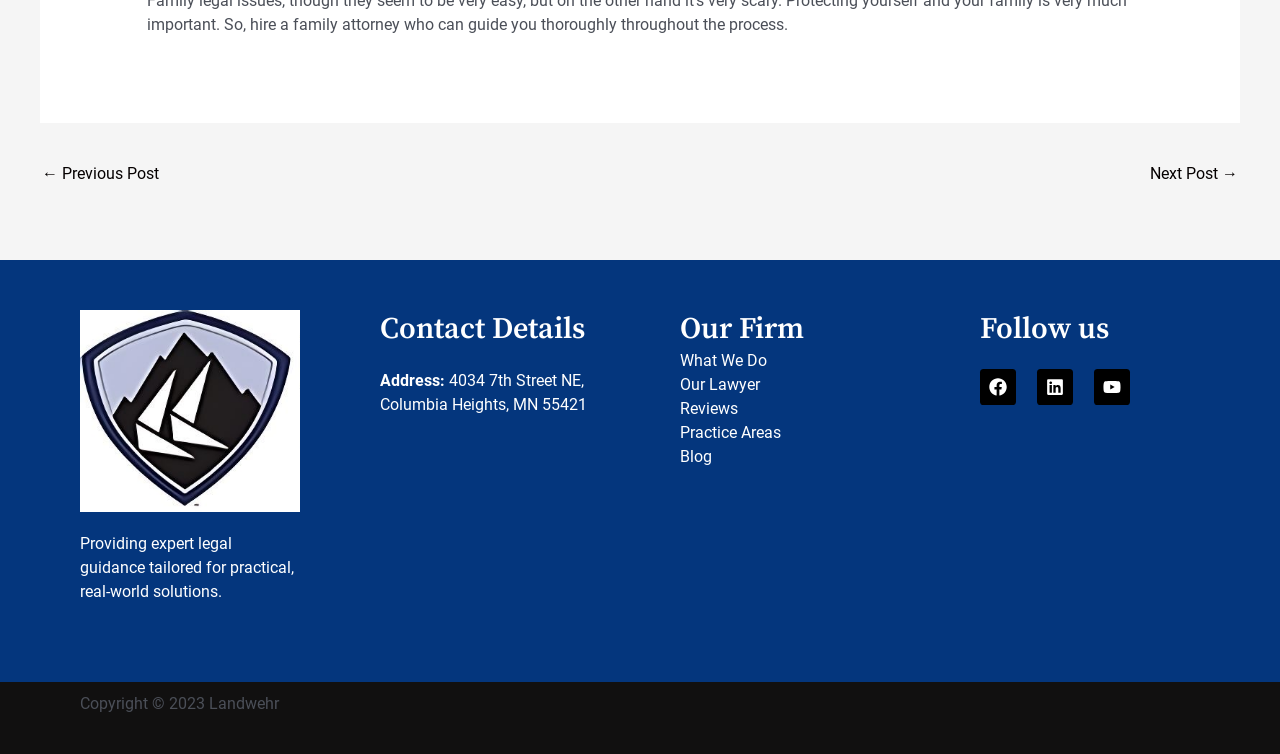Can you determine the bounding box coordinates of the area that needs to be clicked to fulfill the following instruction: "View practice areas"?

[0.531, 0.561, 0.61, 0.586]